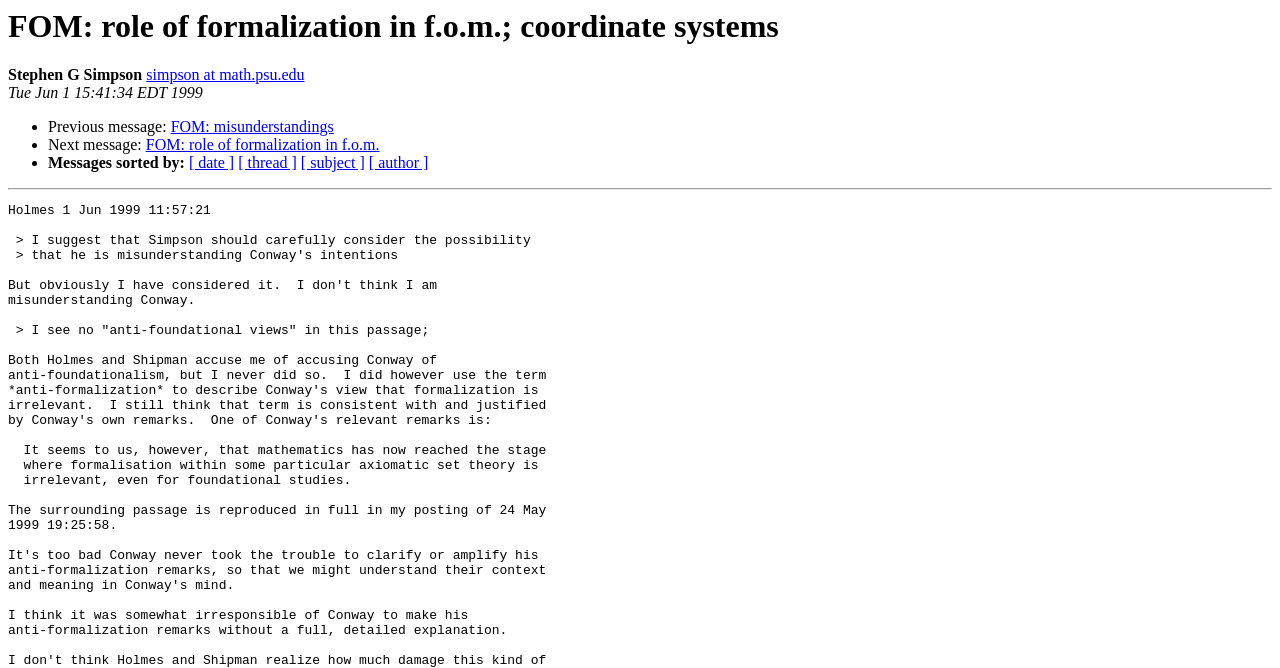Give a one-word or short phrase answer to this question: 
What is the next message about?

FOM: role of formalization in f.o.m.